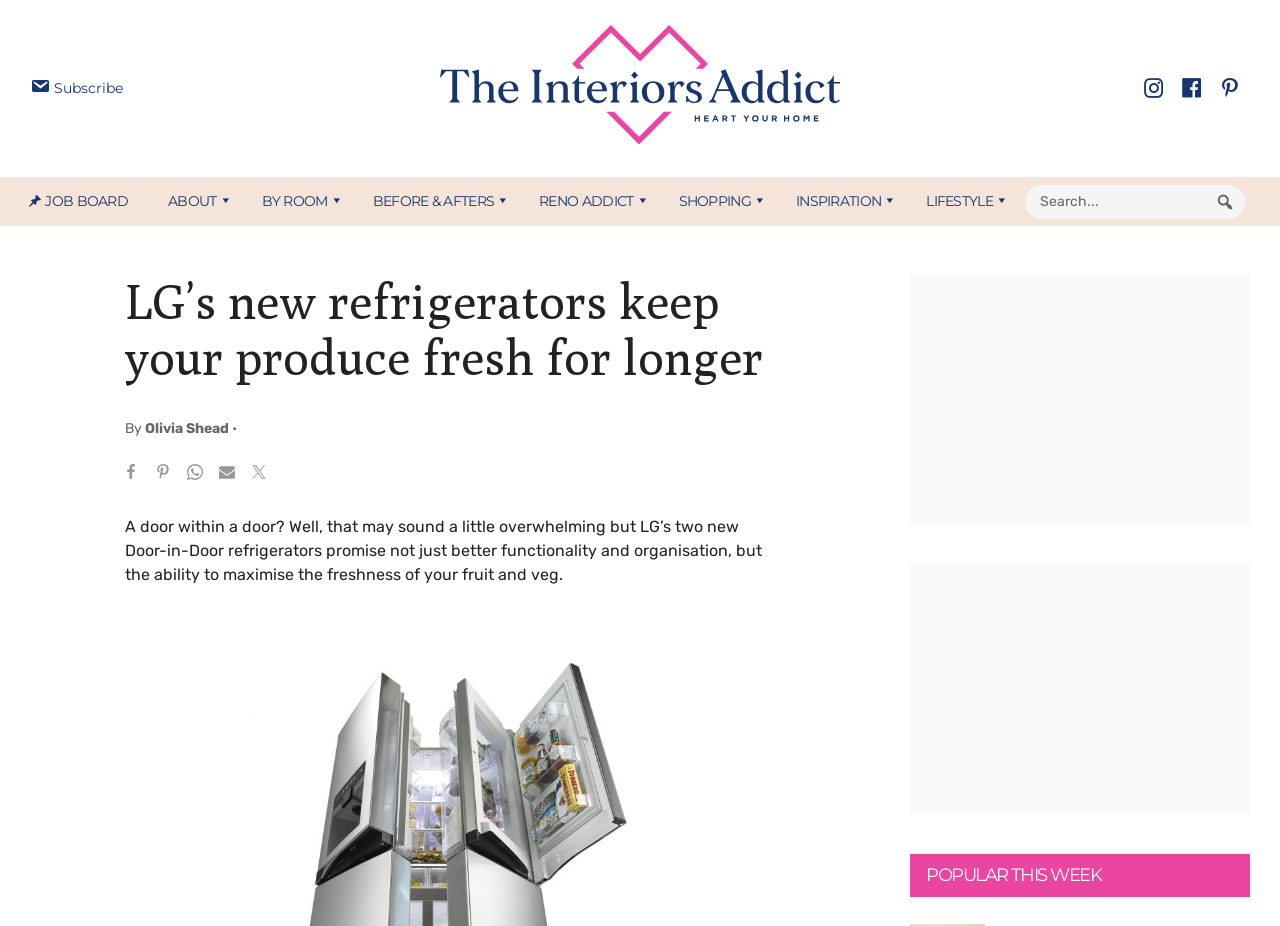What is the name of the website?
Kindly offer a comprehensive and detailed response to the question.

I determined the name of the website by looking at the link element with the text 'The Interiors Addict' at coordinates [0.164, 0.166, 0.212, 0.238]. This element is likely to be the website's logo or title.